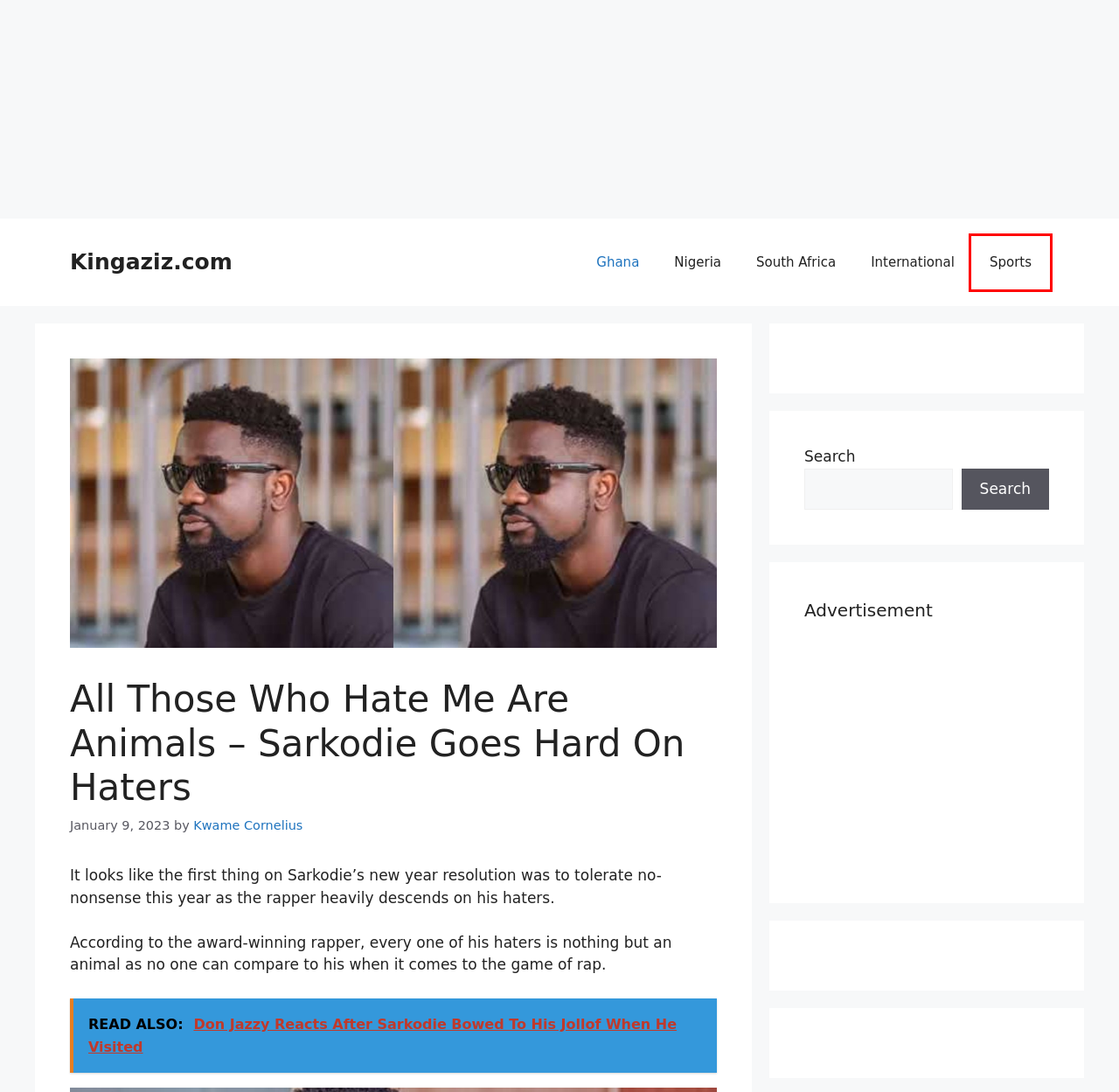Examine the screenshot of a webpage with a red bounding box around a specific UI element. Identify which webpage description best matches the new webpage that appears after clicking the element in the red bounding box. Here are the candidates:
A. Nigeria Latest News - Check Out What Is Trending In Nigeria
B. Don Jazzy Reacts After Sarkodie Bowed To His Jollof When He Visited - Kingaziz.com
C. Netizens Drag BBNaija’s Ilebaye Over Her Recent Outfit In New Photos
D. Kingaziz | Latest Entertainment News and Lifestyle Website
E. Ghana Deputy Finance Minister, John Kumah Is Dead - Kingaziz.com
F. Sports Latest News - Check Out What Is Trending In Sports
G. International Latest News - Check Out What Is Trending In International
H. South Africa Latest News - Check Out What Is Trending In South Africa

F